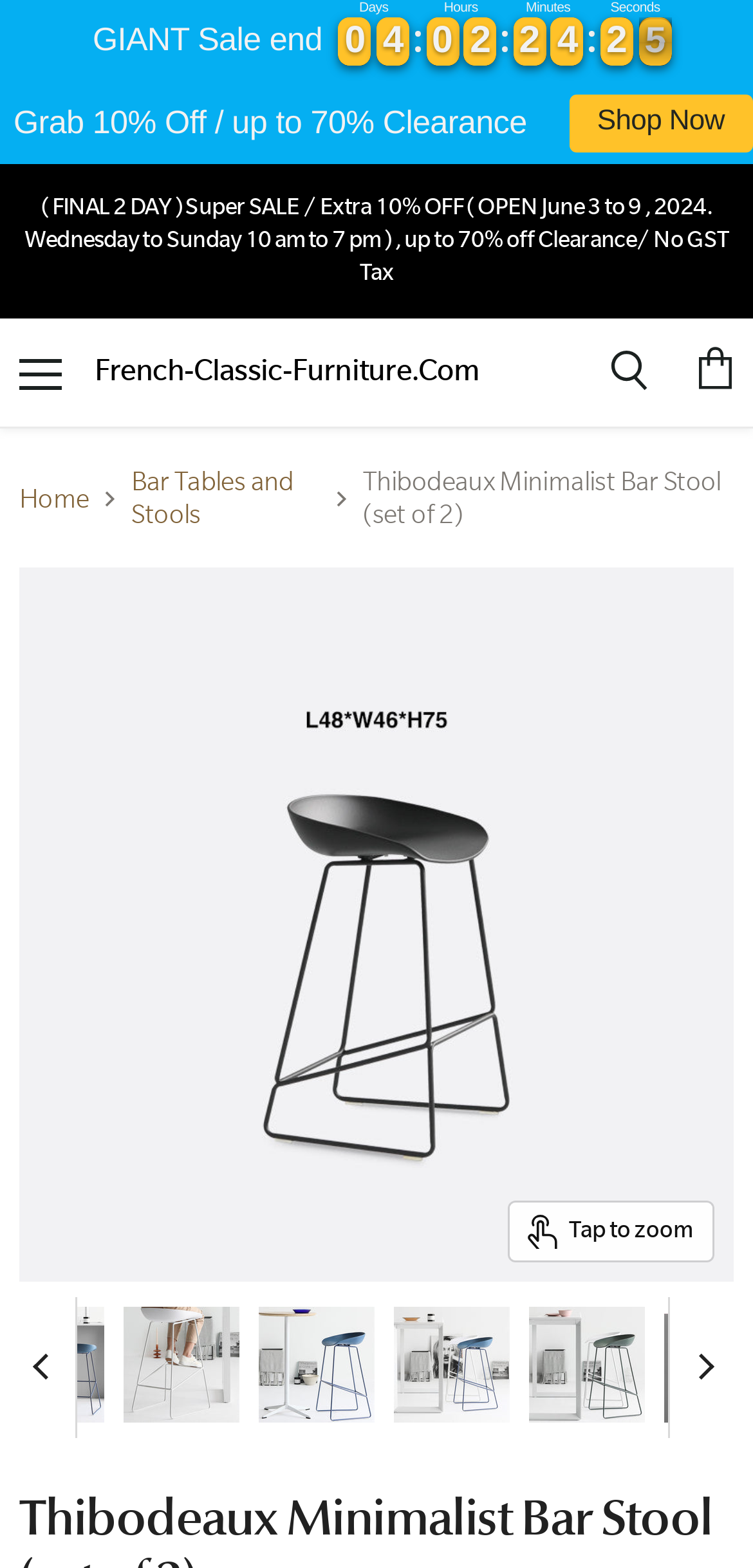Specify the bounding box coordinates of the element's area that should be clicked to execute the given instruction: "Tap to zoom the image". The coordinates should be four float numbers between 0 and 1, i.e., [left, top, right, bottom].

[0.676, 0.767, 0.946, 0.804]